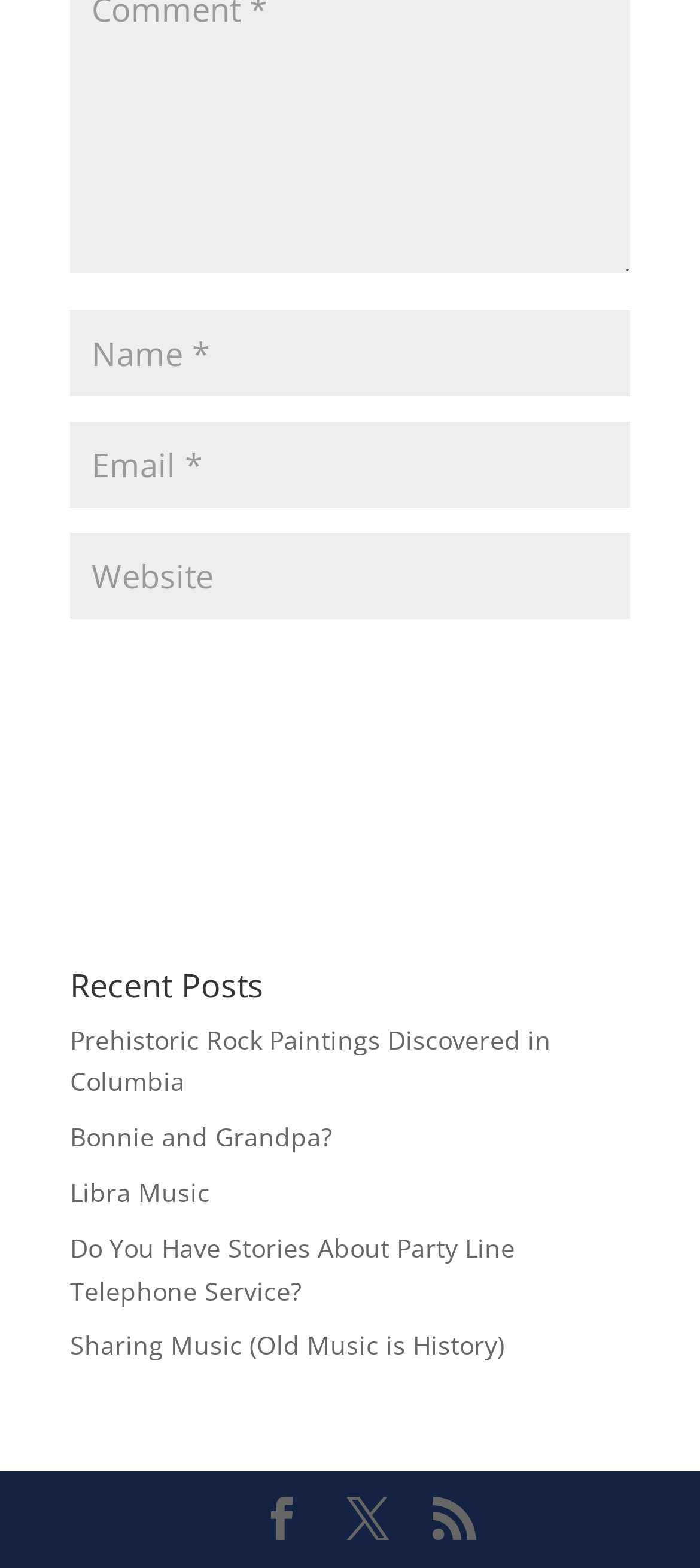How many social media links are there?
Look at the screenshot and respond with one word or a short phrase.

3